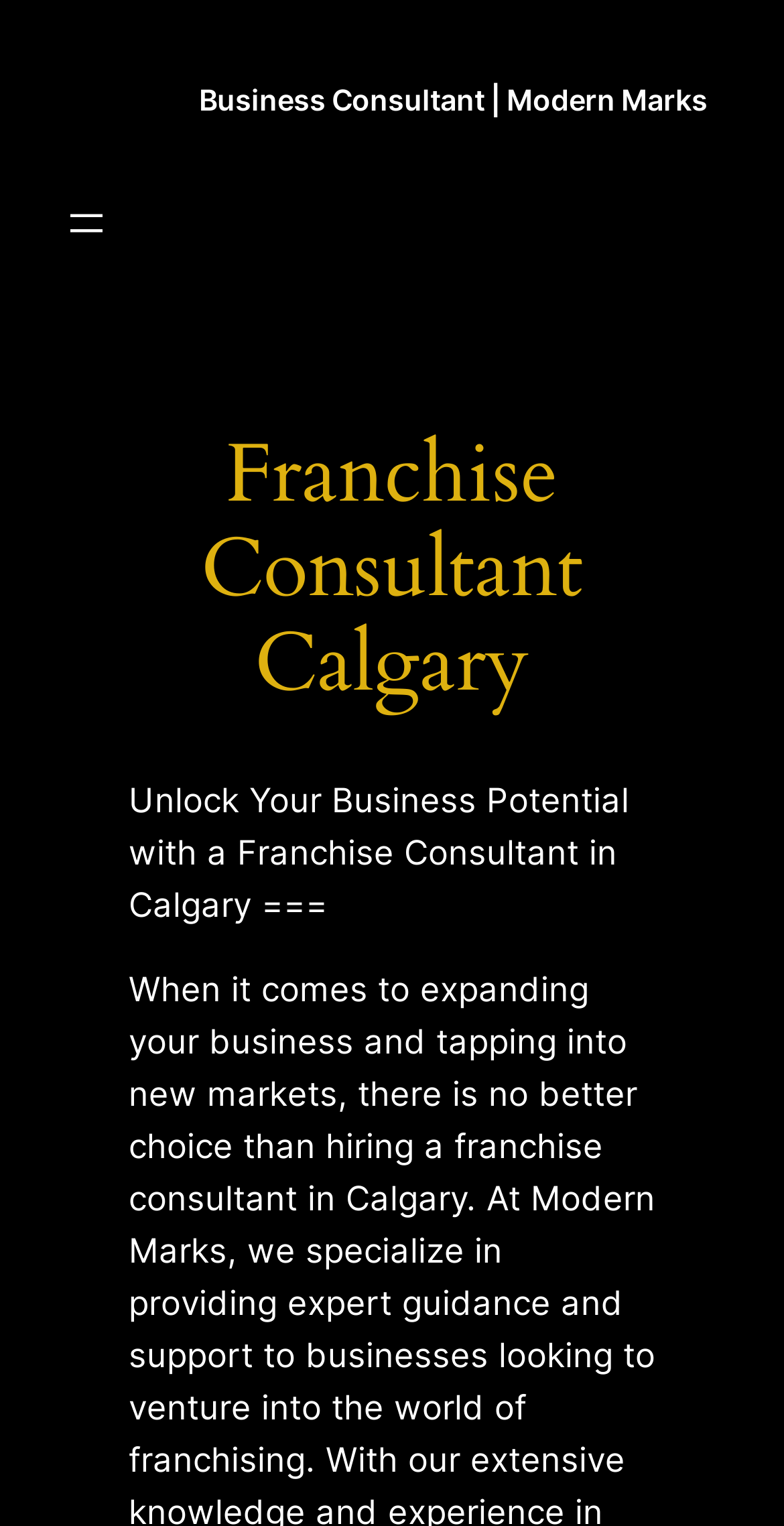Please answer the following question using a single word or phrase: Is the business consultant specific to a location?

Yes, Calgary